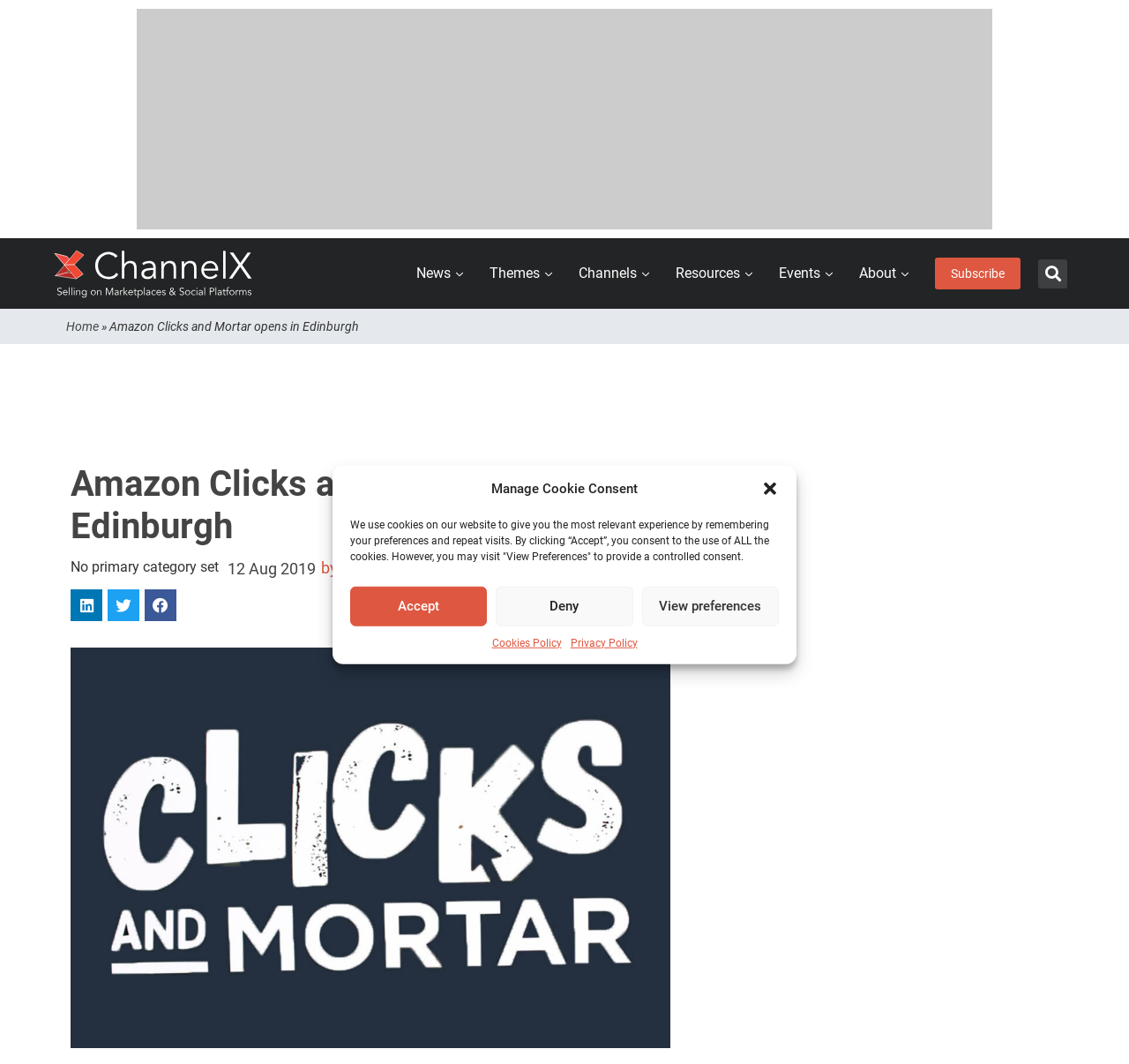Use the details in the image to answer the question thoroughly: 
What is the name of the logo on the top left?

I found the logo on the top left by looking at the bounding box coordinates of the image element, which is [0.047, 0.23, 0.227, 0.284]. The OCR text or element description associated with this image is 'ChannelX Logo'.